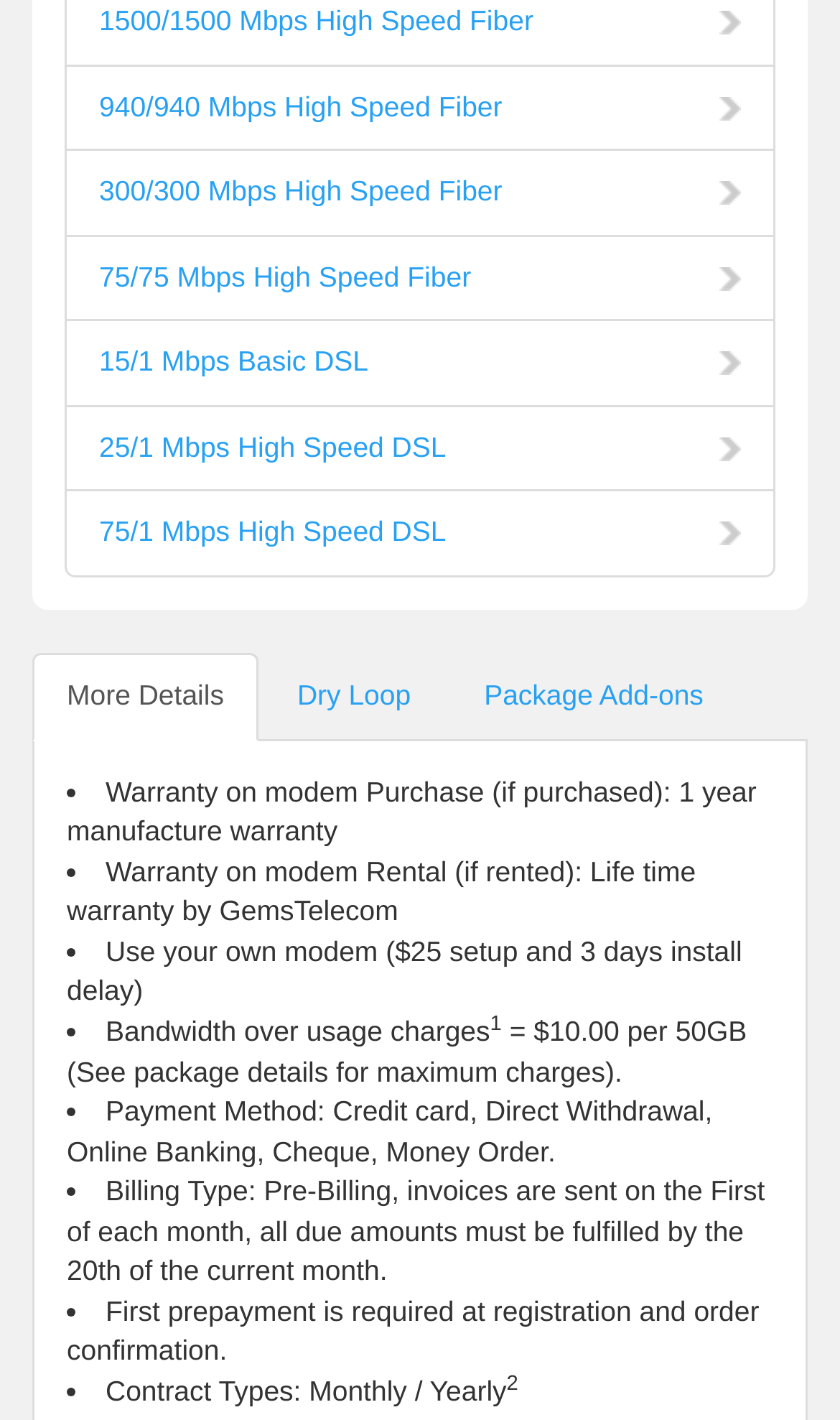How much does it cost for bandwidth over usage?
Provide a well-explained and detailed answer to the question.

The webpage mentions that bandwidth over usage charges are $10.00 per 50GB, as stated in the fourth bullet point under the list of details.